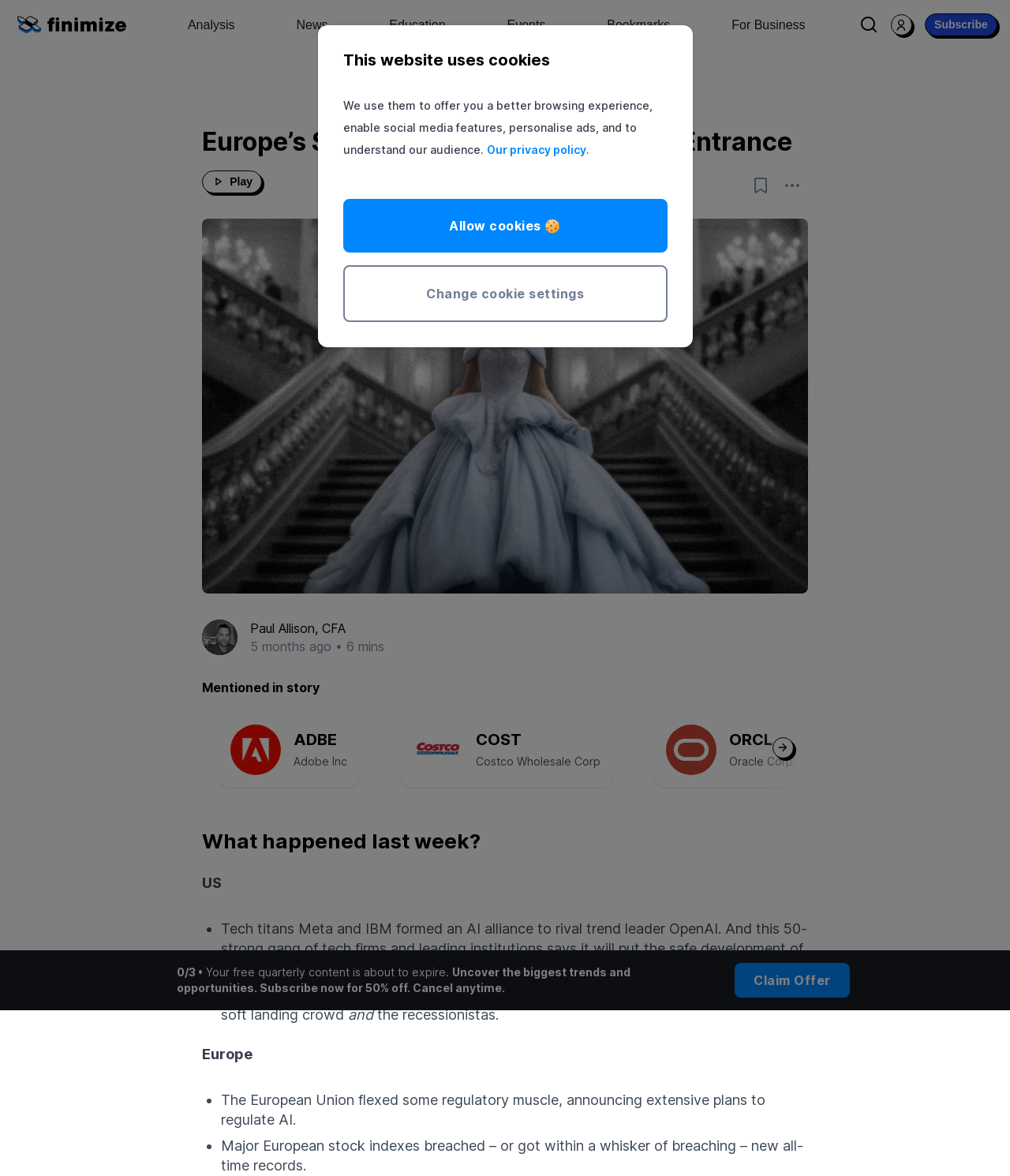Please respond to the question using a single word or phrase:
What is the author of the article?

Paul Allison, CFA